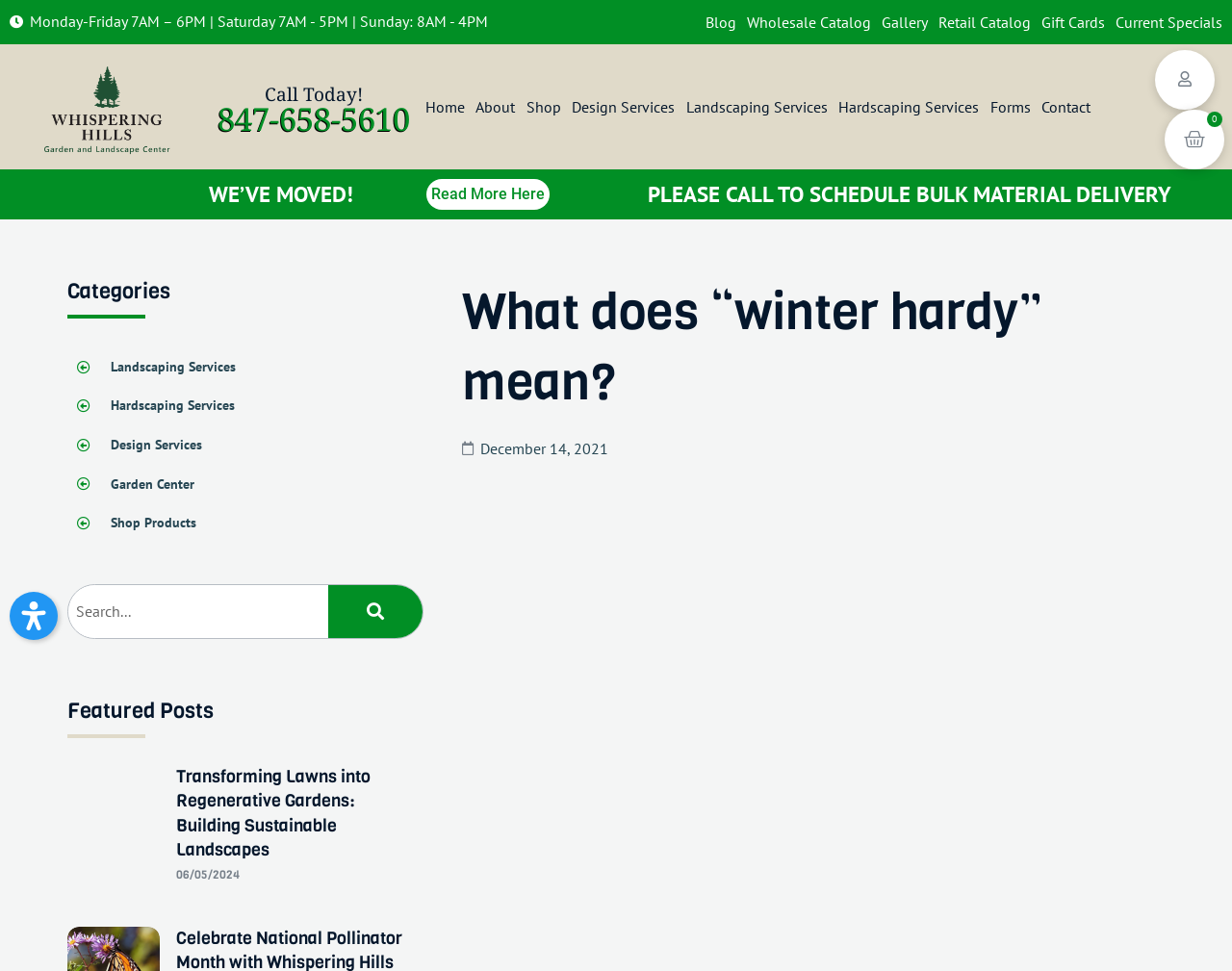What is the name of the article about transforming lawns into regenerative gardens?
Answer the question with a single word or phrase derived from the image.

Transforming Lawns into Regenerative Gardens: Building Sustainable Landscapes